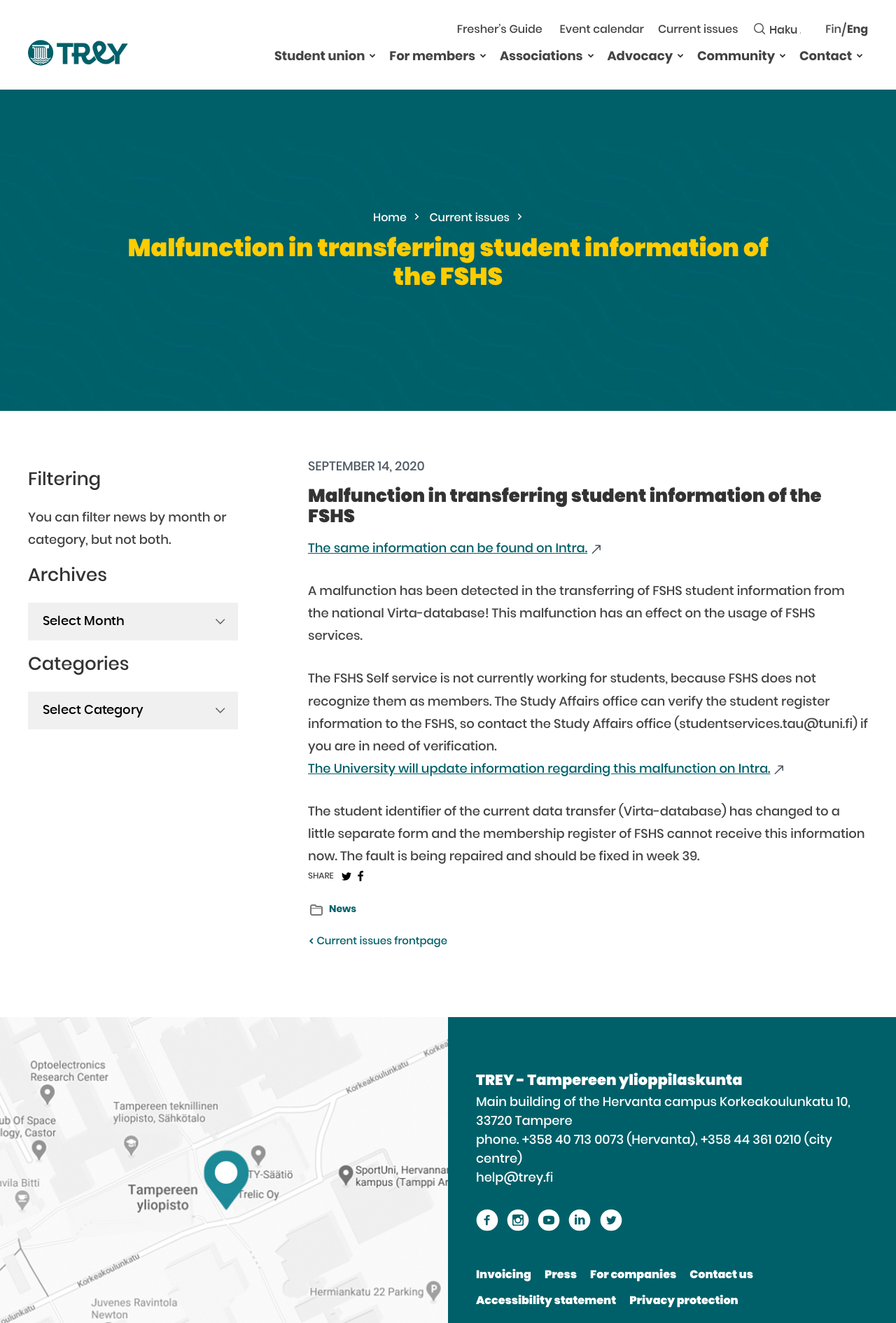How can students verify their register information?
Please provide a single word or phrase answer based on the image.

Contact Study Affairs office